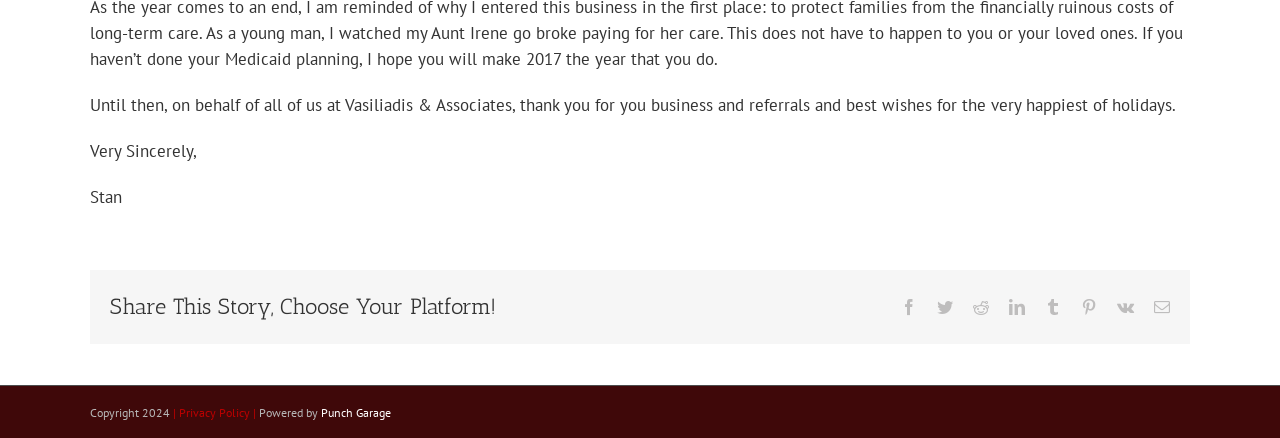Can you specify the bounding box coordinates of the area that needs to be clicked to fulfill the following instruction: "Share this story on Facebook"?

[0.704, 0.682, 0.716, 0.719]